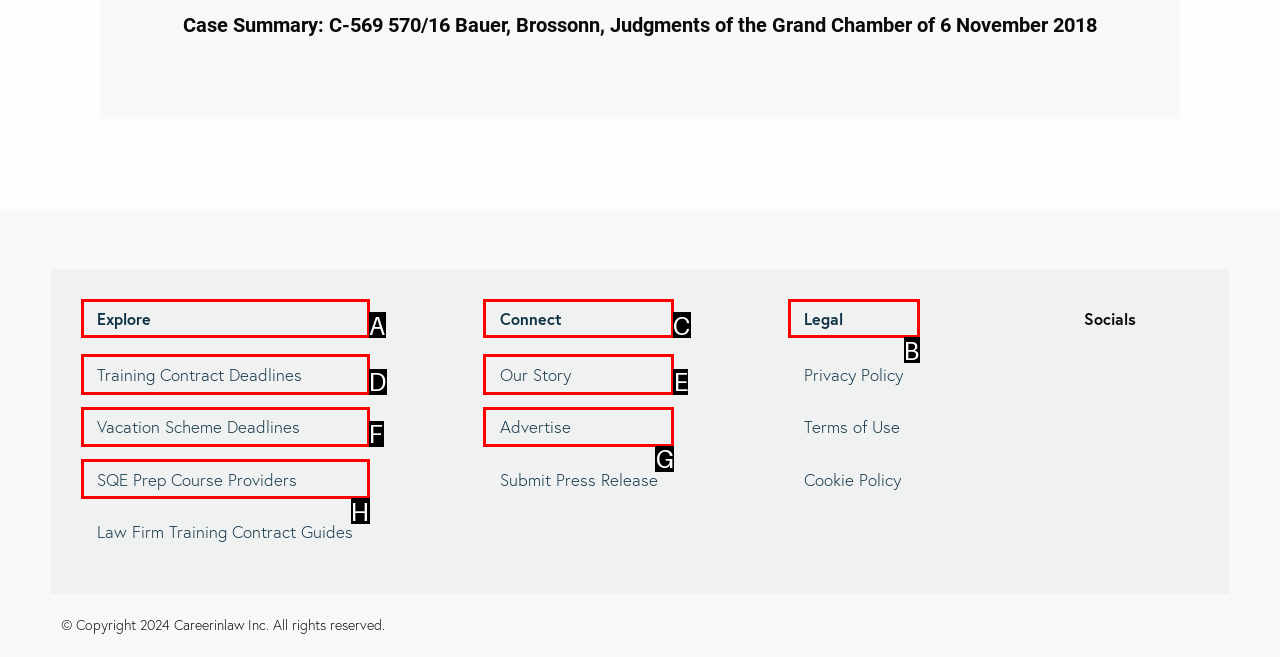Tell me the letter of the UI element to click in order to accomplish the following task: Go to HOME
Answer with the letter of the chosen option from the given choices directly.

None